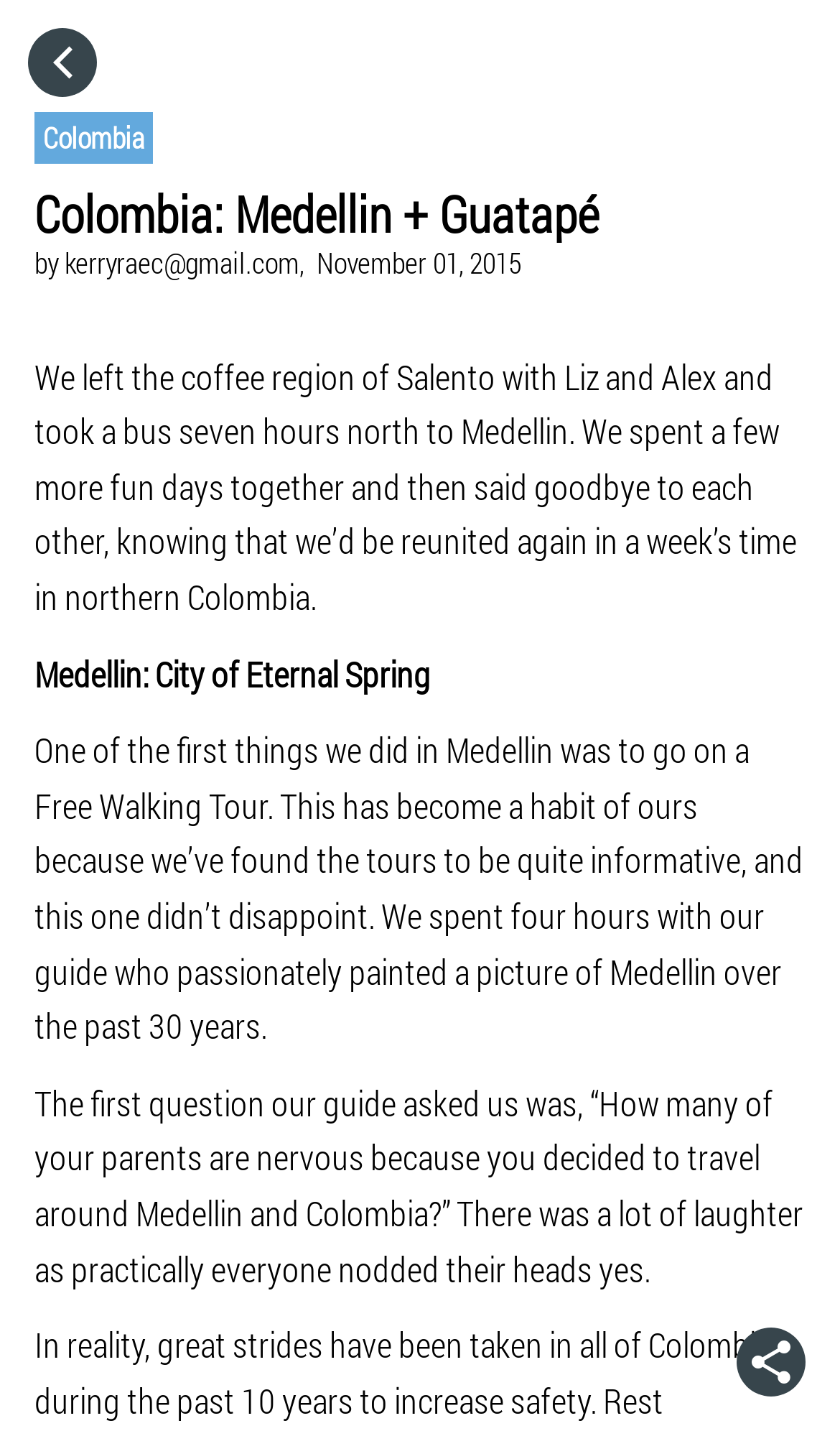Determine the main heading text of the webpage.

Colombia: Medellin + Guatapé